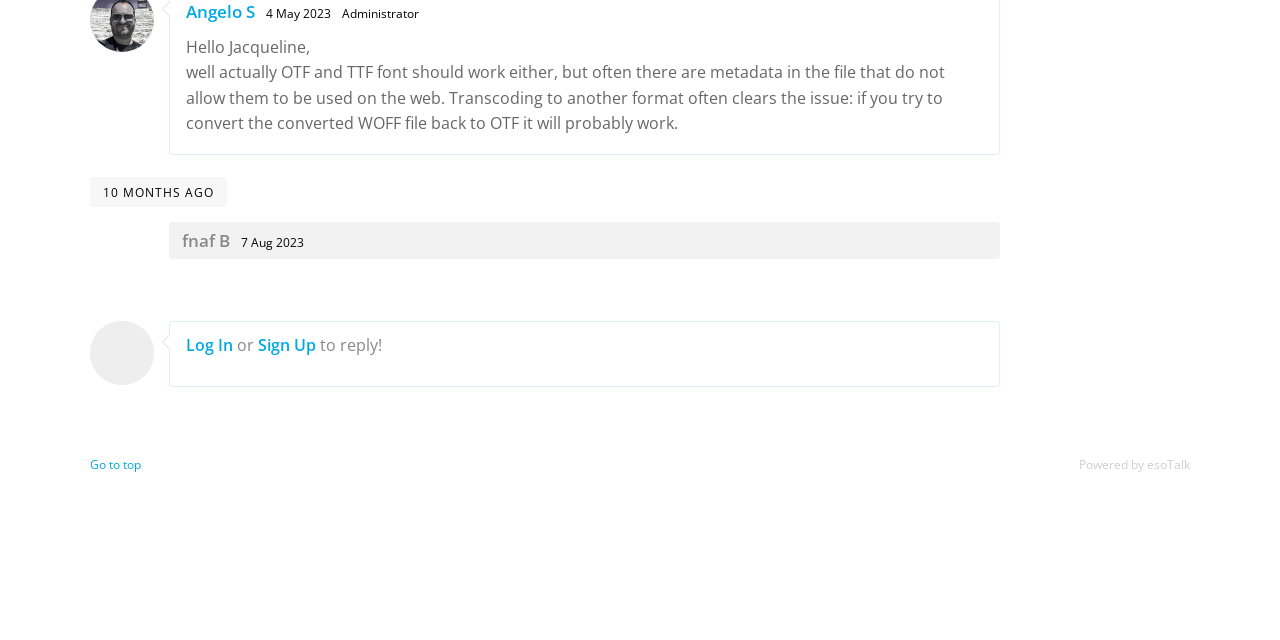Provide the bounding box coordinates of the UI element this sentence describes: "Re: [monit] Server Won't Boot".

None